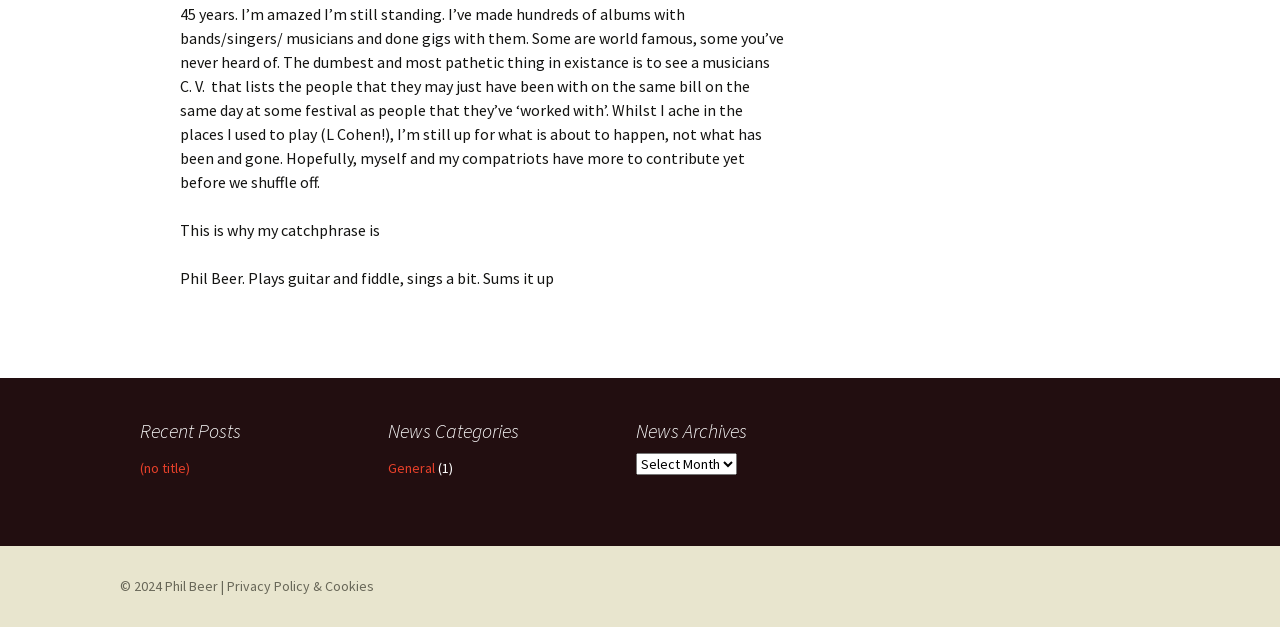What is the category of the first news post?
Can you offer a detailed and complete answer to this question?

From the link element 'General' and its corresponding StaticText element '(1)', we can infer that the category of the first news post is General.